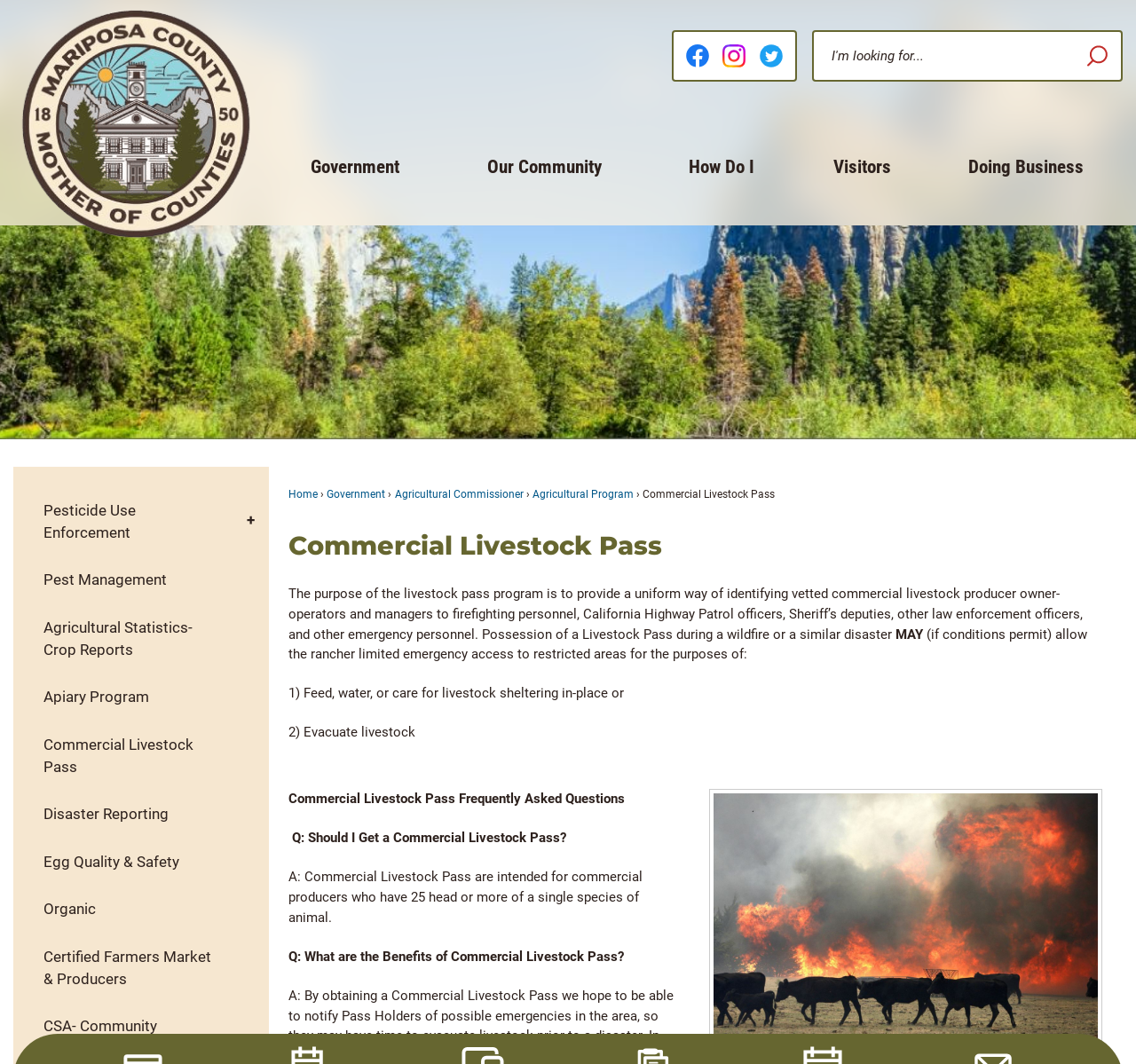Find the bounding box coordinates of the clickable region needed to perform the following instruction: "Go to Facebook page". The coordinates should be provided as four float numbers between 0 and 1, i.e., [left, top, right, bottom].

[0.604, 0.042, 0.624, 0.064]